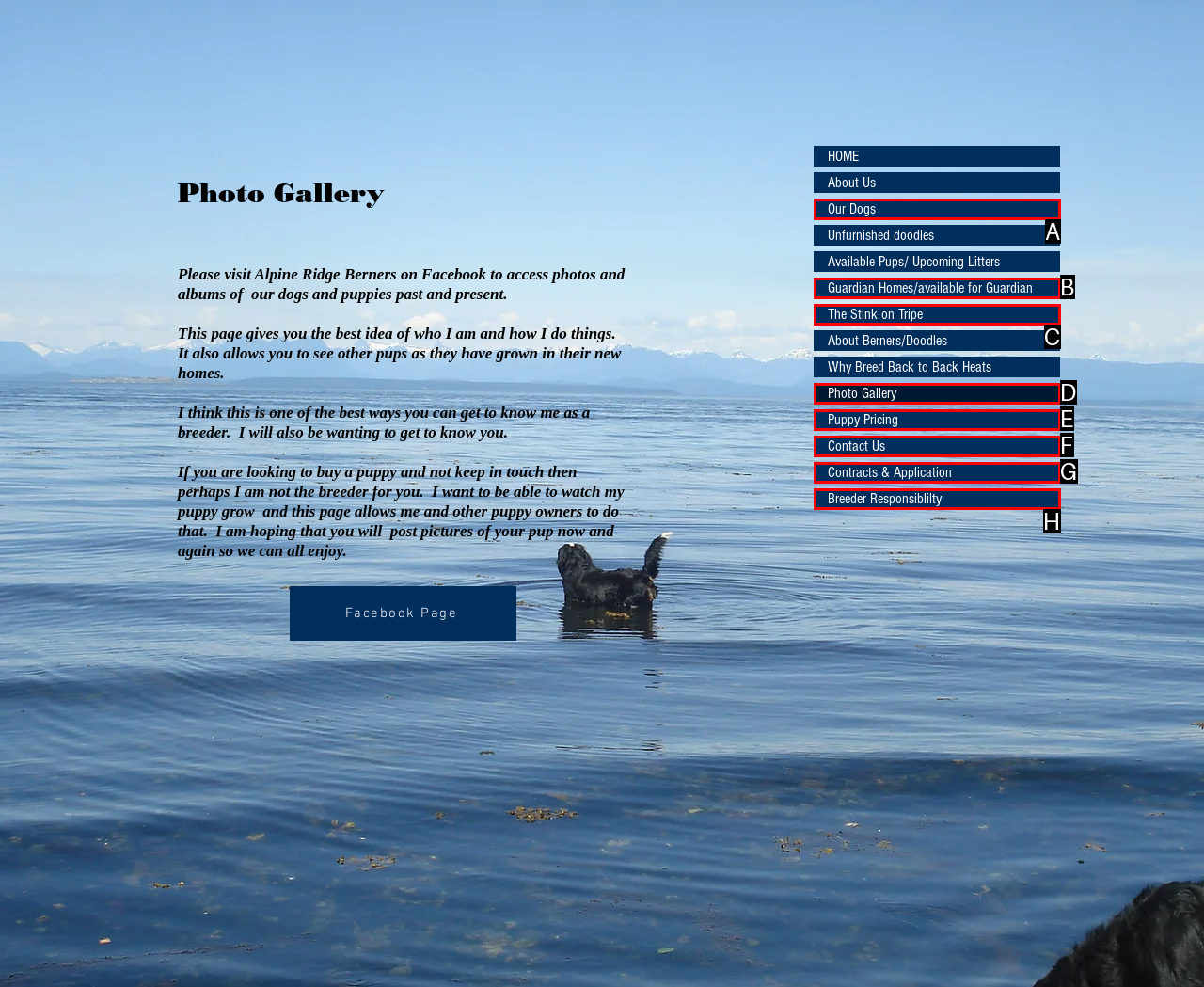Find the option that matches this description: parent_node: BY title="Aya Nashar"
Provide the corresponding letter directly.

None